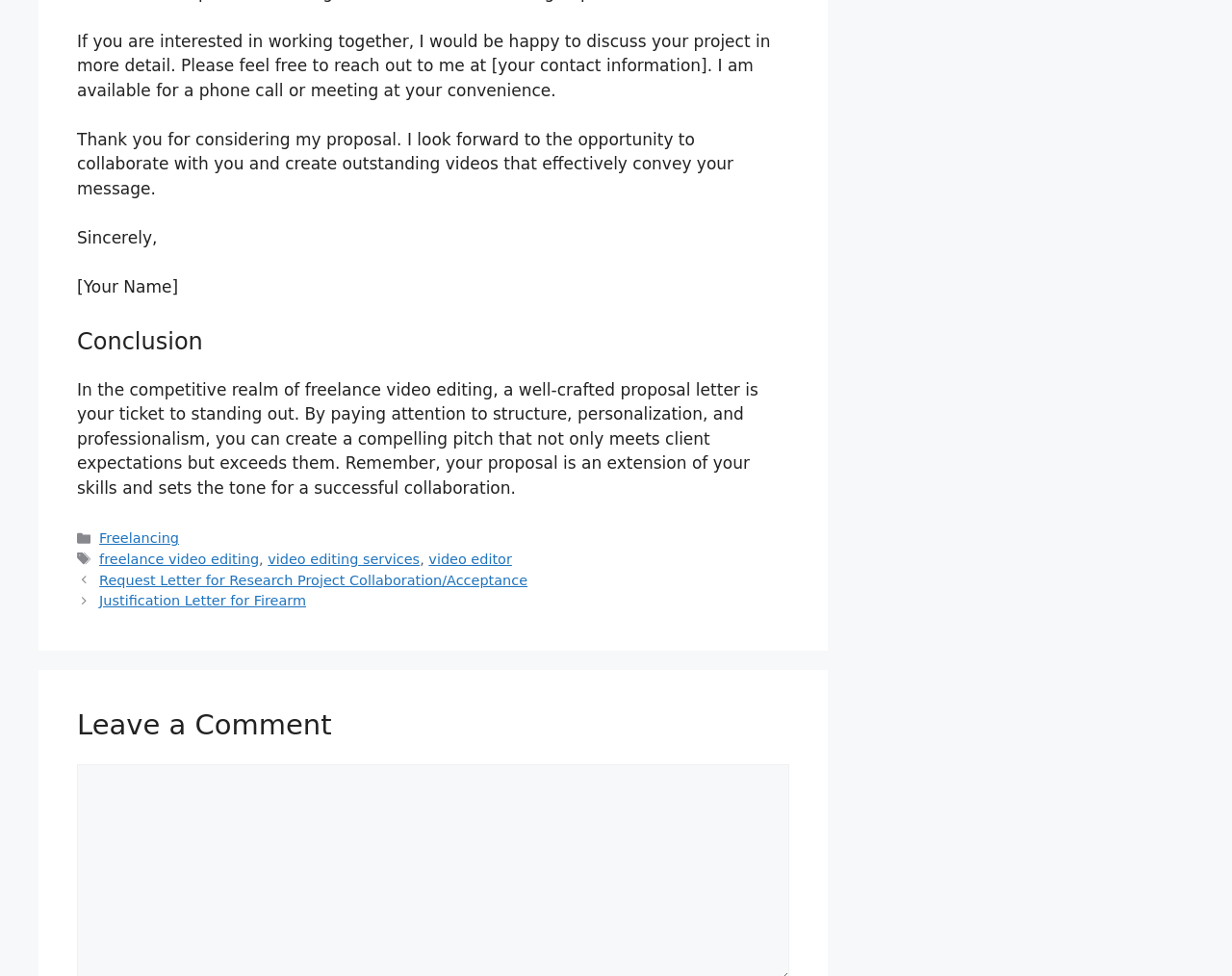Please answer the following question using a single word or phrase: 
What is the author's attitude towards potential clients?

Friendly and professional